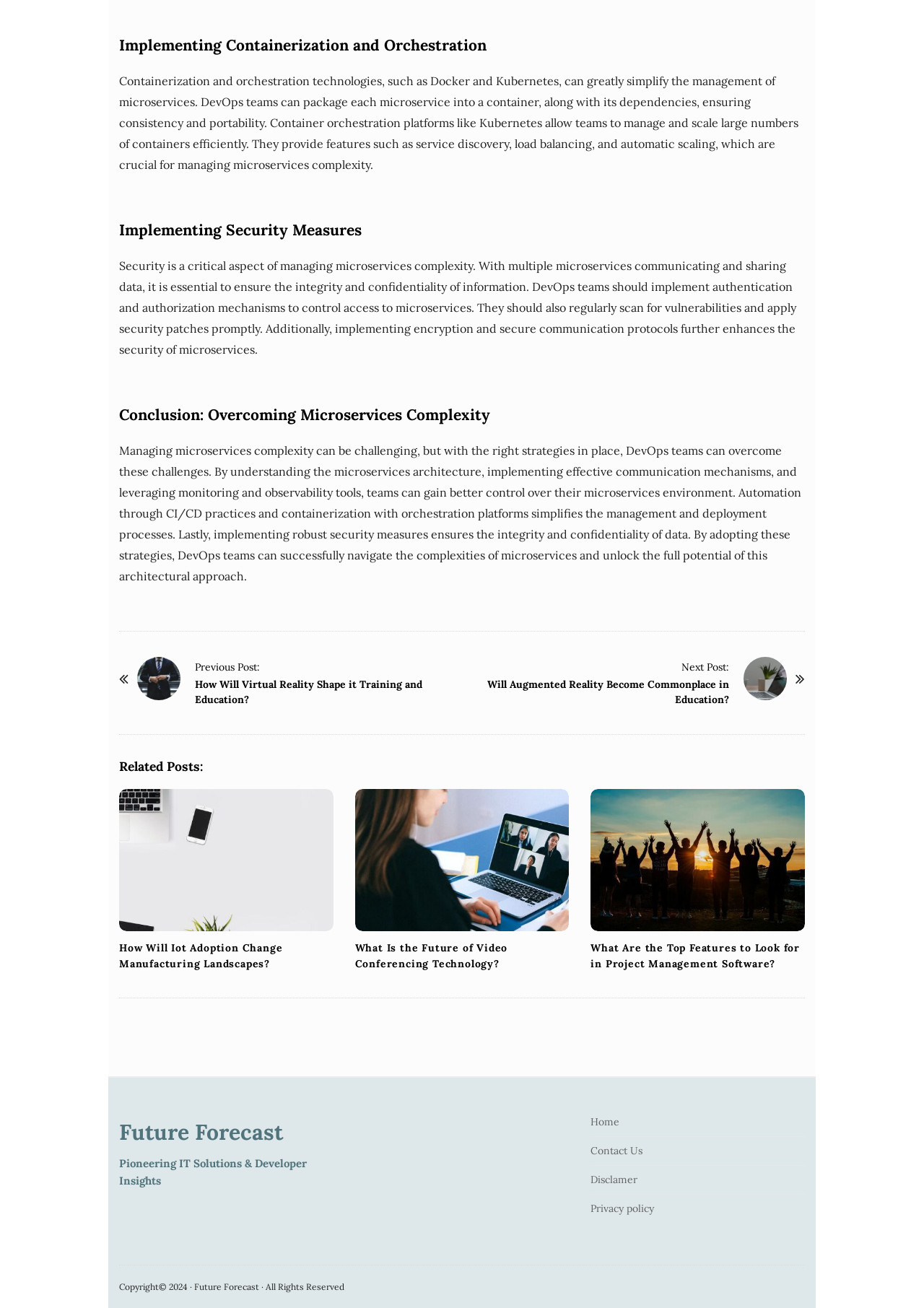Please pinpoint the bounding box coordinates for the region I should click to adhere to this instruction: "Click on the 'Career - person standing near the stairs' link".

[0.148, 0.502, 0.195, 0.535]